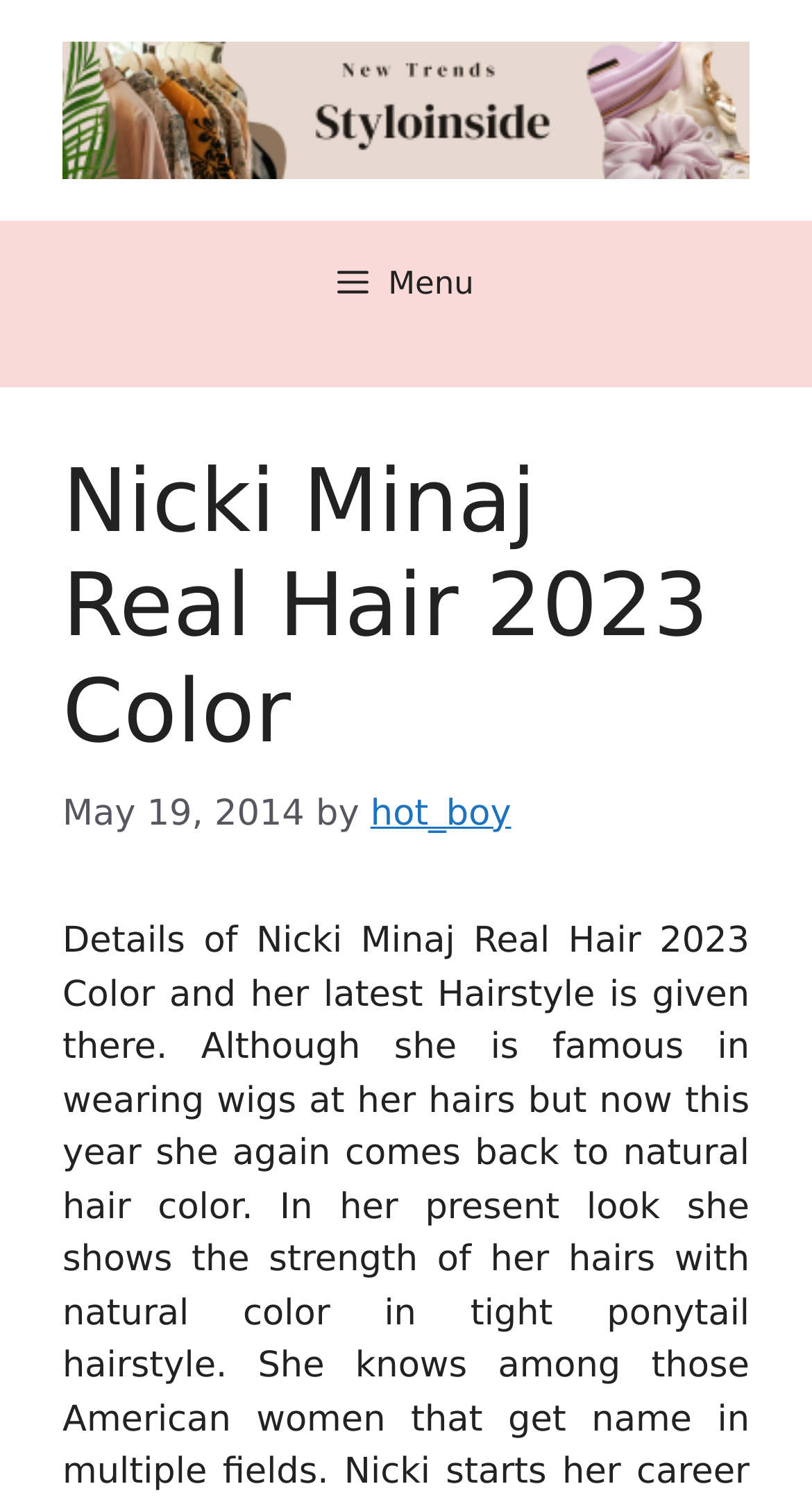Who is the author of the article?
Please respond to the question with a detailed and informative answer.

I found the author of the article by looking at the link element in the header section, which contains the text 'hot_boy'.